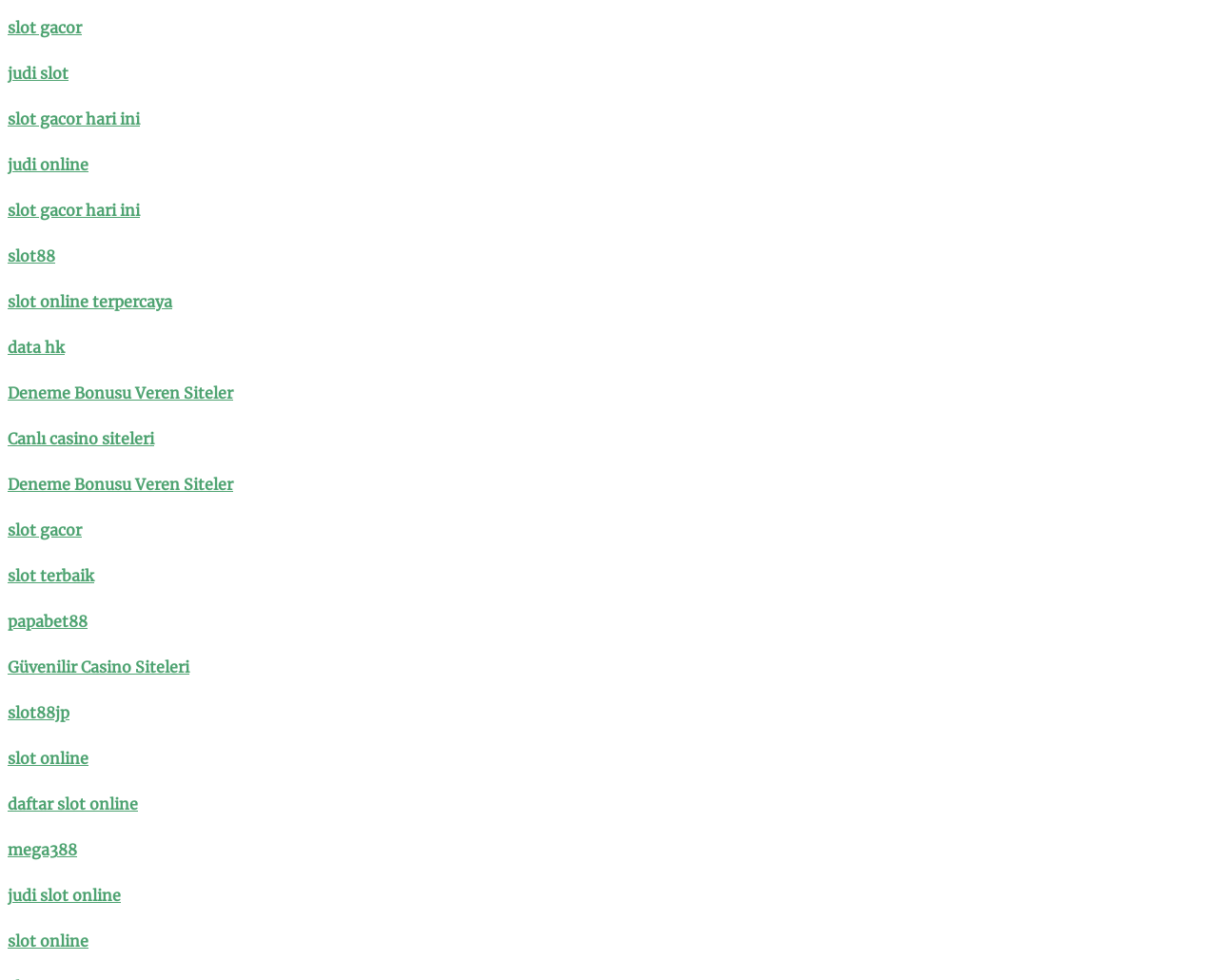Identify and provide the bounding box for the element described by: "Made with love by boomworks".

None